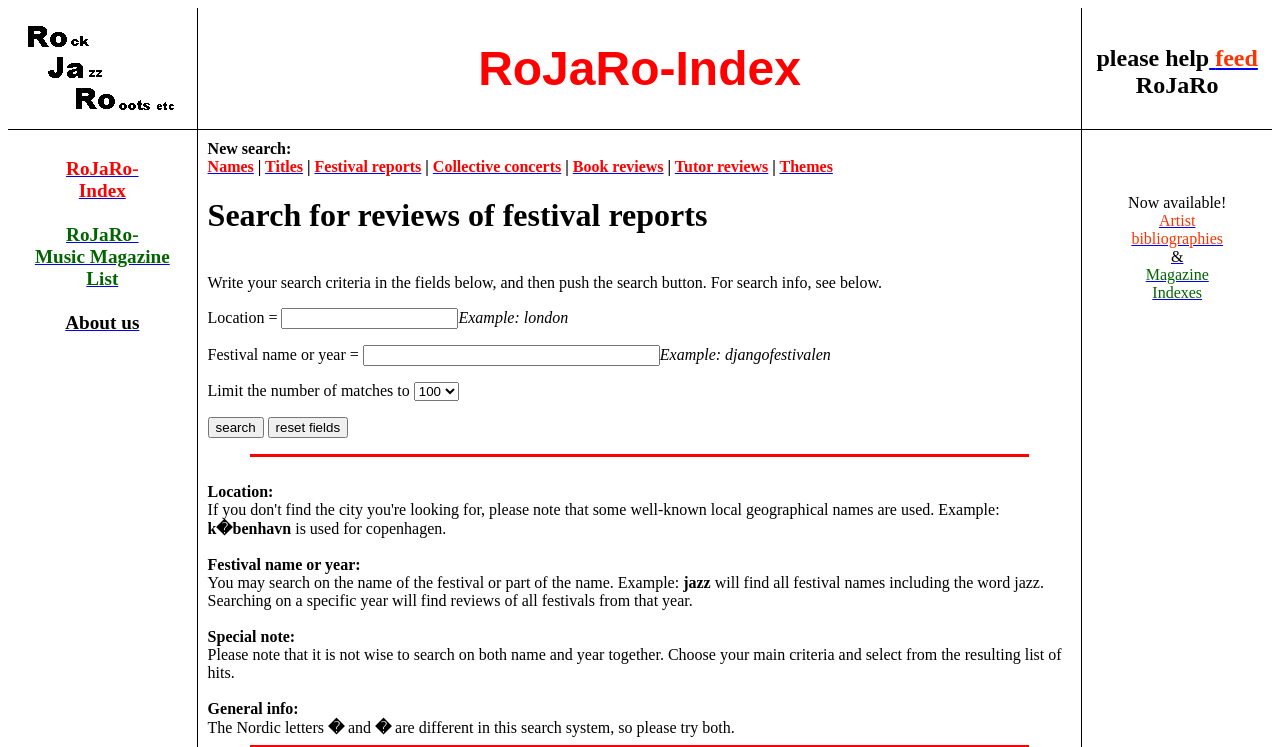Locate the bounding box coordinates of the clickable area needed to fulfill the instruction: "go to About us".

[0.051, 0.418, 0.109, 0.446]